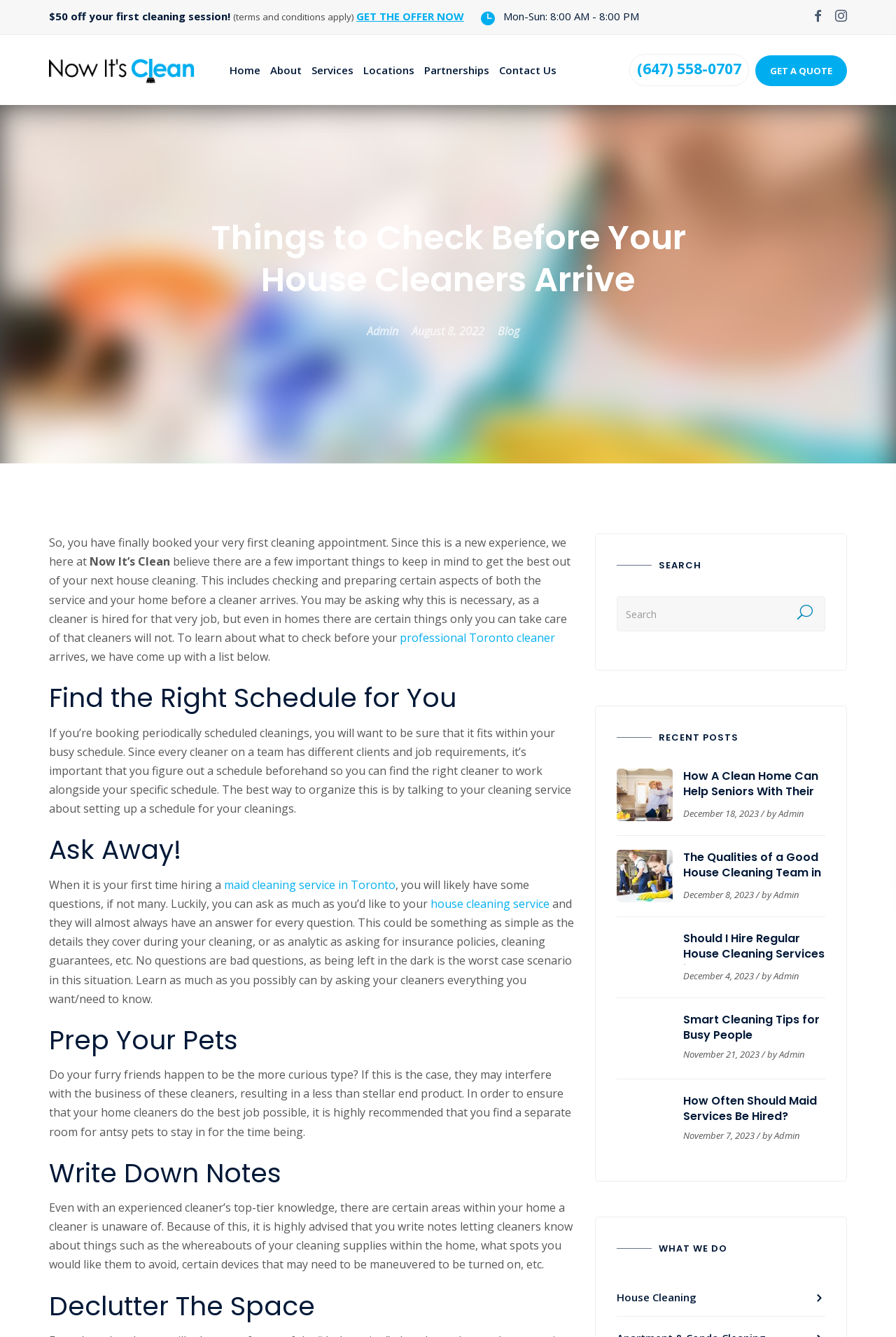Locate the bounding box coordinates of the clickable region necessary to complete the following instruction: "Read about How A Clean Home Can Help Seniors With Their Mental Health". Provide the coordinates in the format of four float numbers between 0 and 1, i.e., [left, top, right, bottom].

[0.762, 0.574, 0.913, 0.609]